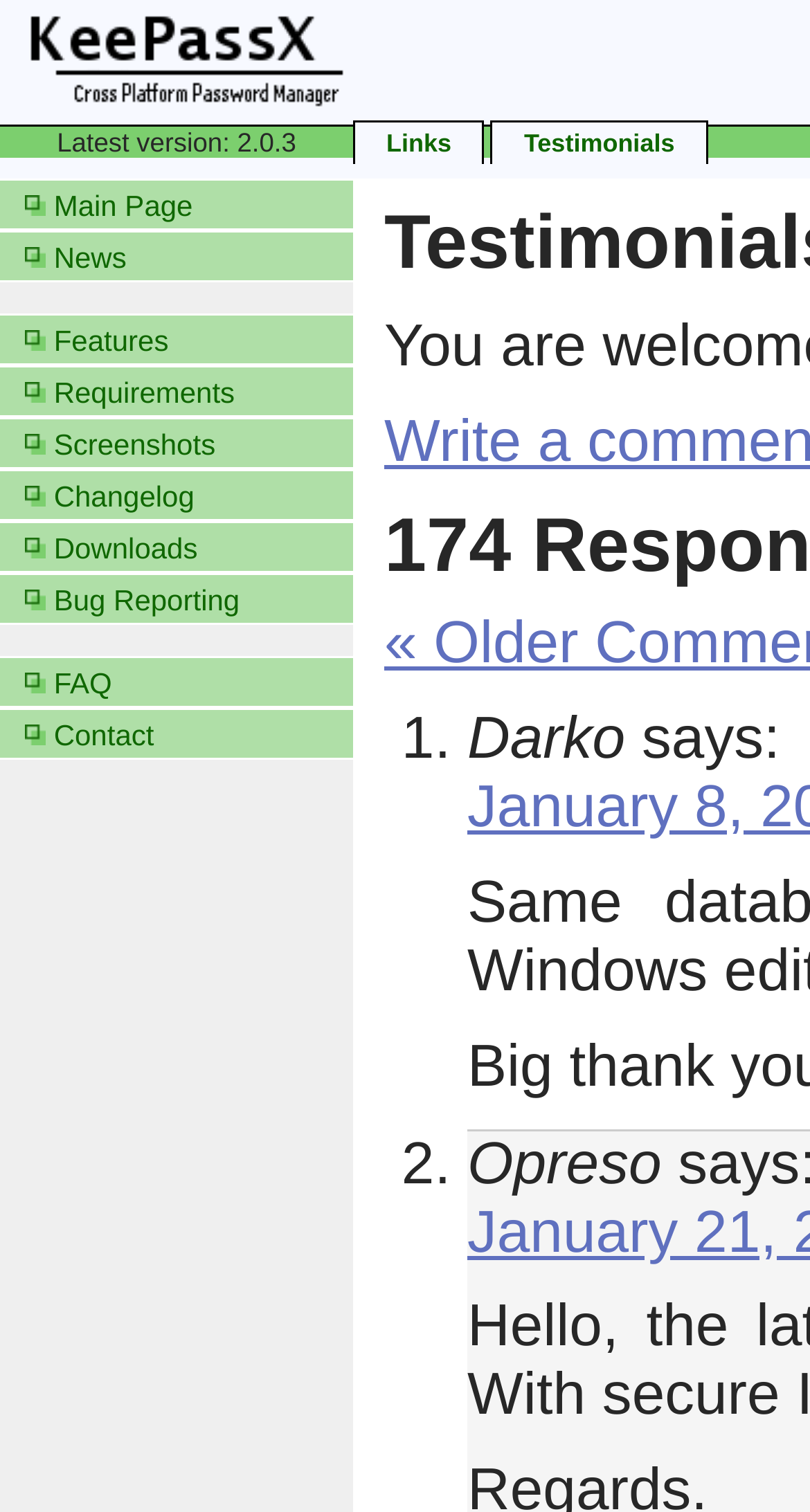Locate the bounding box of the UI element based on this description: "Features". Provide four float numbers between 0 and 1 as [left, top, right, bottom].

[0.0, 0.207, 0.436, 0.242]